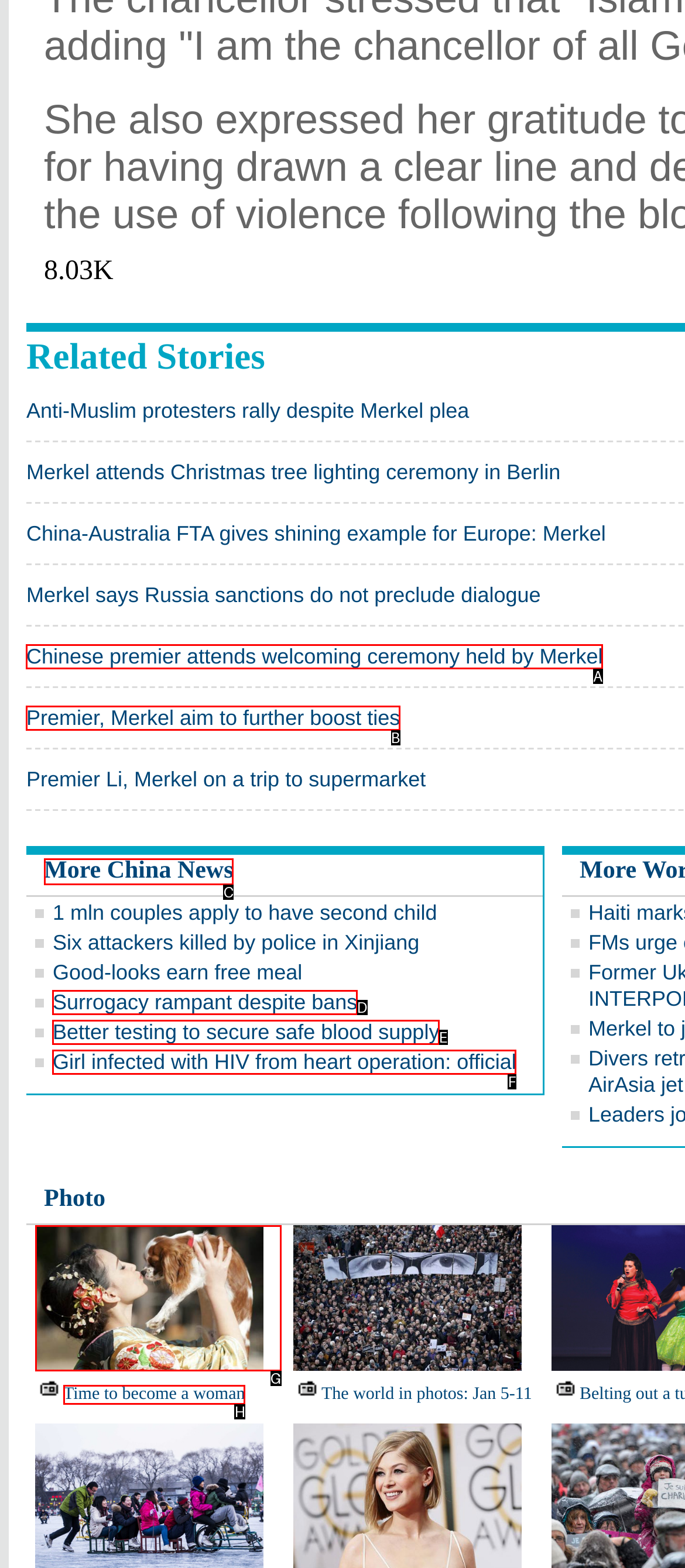Determine the HTML element that best aligns with the description: Time to become a woman
Answer with the appropriate letter from the listed options.

H